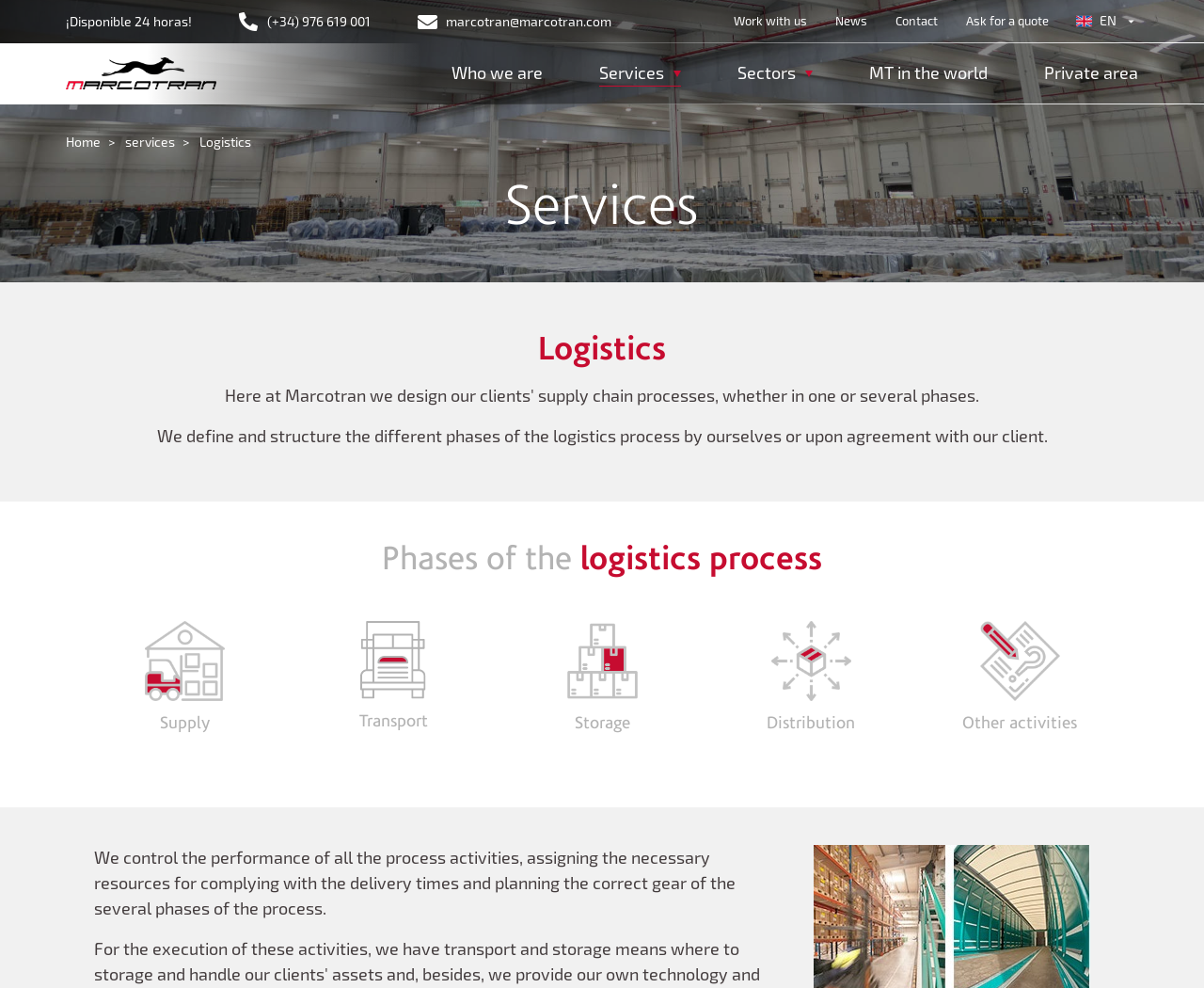Refer to the image and provide an in-depth answer to the question: 
What is the phone number on the top banner?

I found the phone number on the top banner by looking at the static text element with the OCR text '(+34) 976 619 001' which is located within the banner element with the description 'Site header'.